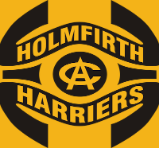Convey all the details present in the image.

The image showcases the logo of Holmfrith Harriers, prominently featuring a bold design with the words "HOLMFIRTH" and "HARRIERS" displayed in contrasting colors. The central emblem incorporates a stylized letter "A" encircled by an oval shape, symbolizing the club's identity. The logo's color palette predominantly includes black and a vibrant shade of yellow, creating a striking visual representation that resonates with the athletic spirit of the club. This logo serves as a recognizable symbol for the Holmfrith Harriers, reflecting their heritage and commitment to athletics.